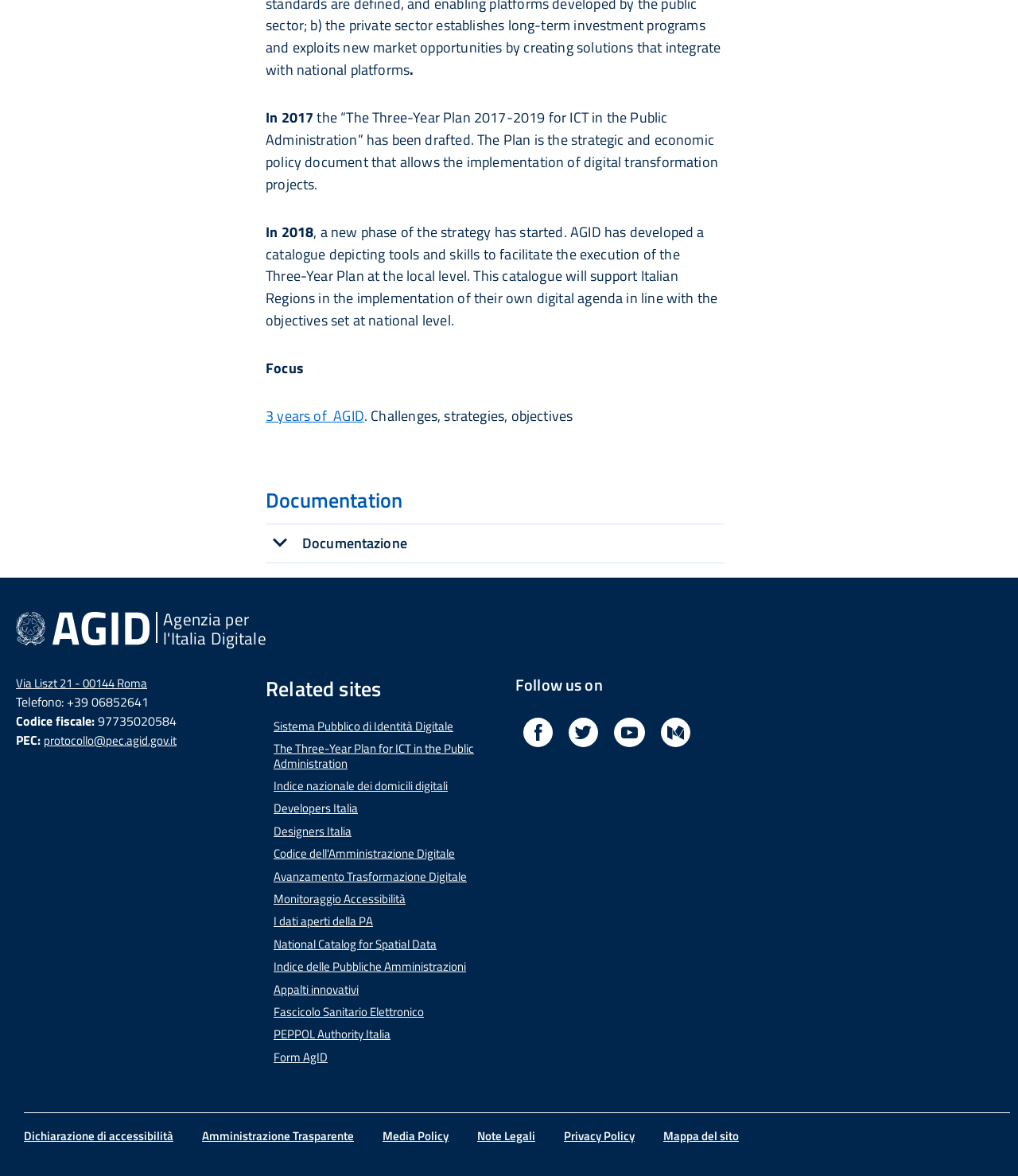Extract the bounding box coordinates for the HTML element that matches this description: "Save for Later". The coordinates should be four float numbers between 0 and 1, i.e., [left, top, right, bottom].

None